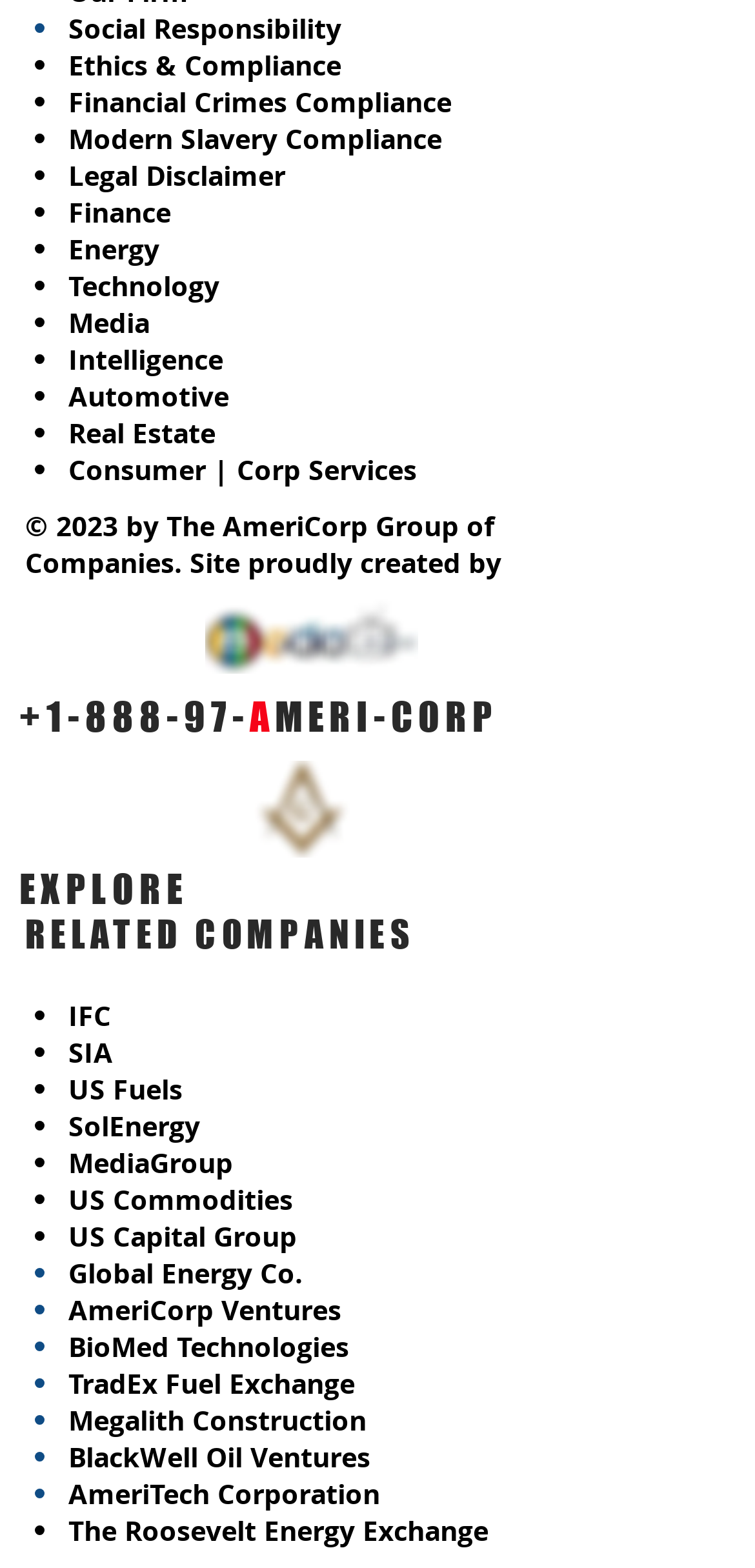Locate the bounding box coordinates of the element that should be clicked to fulfill the instruction: "Learn about AmeriCorp Ventures".

[0.09, 0.823, 0.452, 0.847]